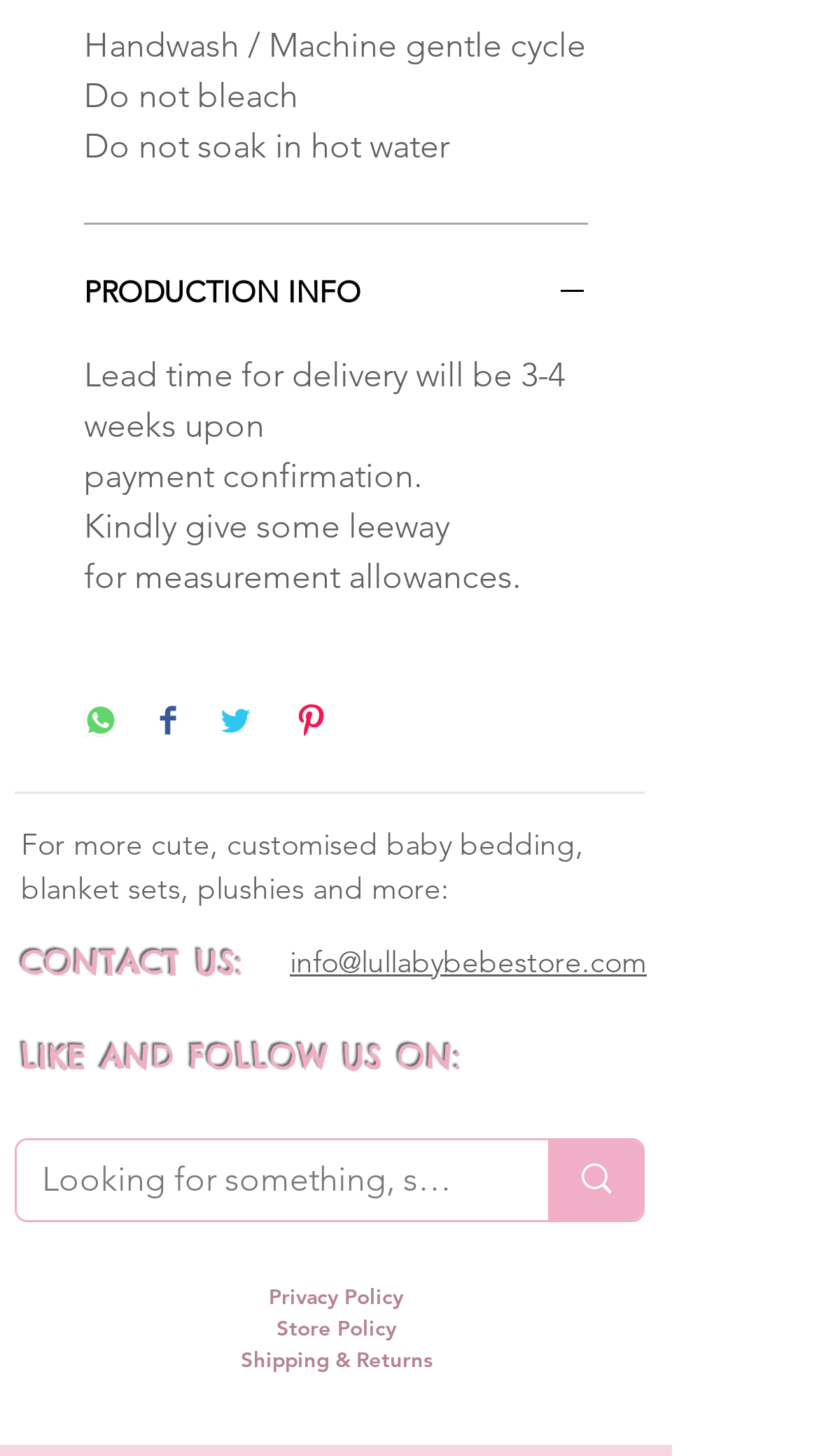How can you contact the store?
Answer the question using a single word or phrase, according to the image.

info@lullabybebestore.com